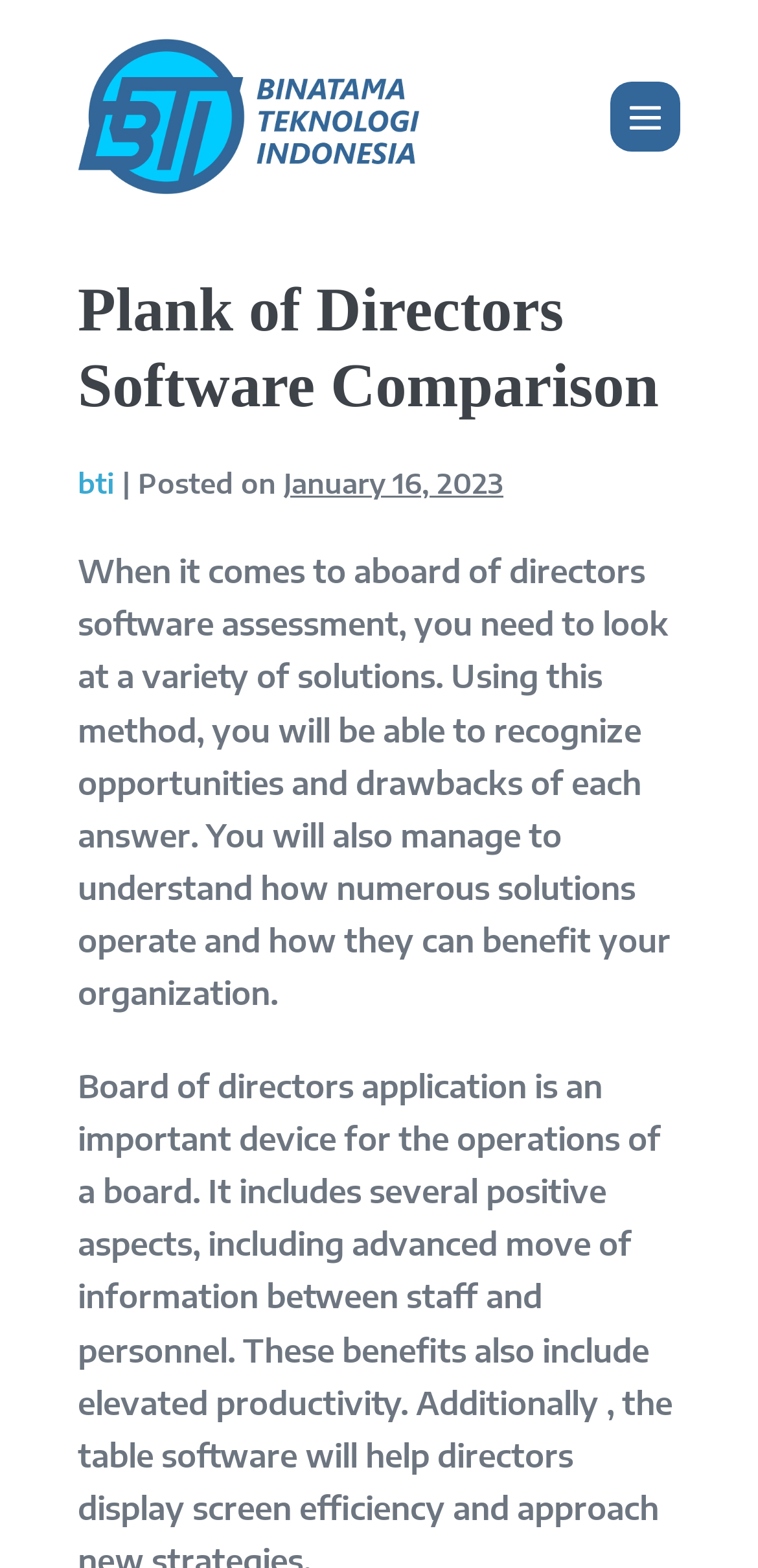What is the name of the website?
Based on the screenshot, provide your answer in one word or phrase.

BTI